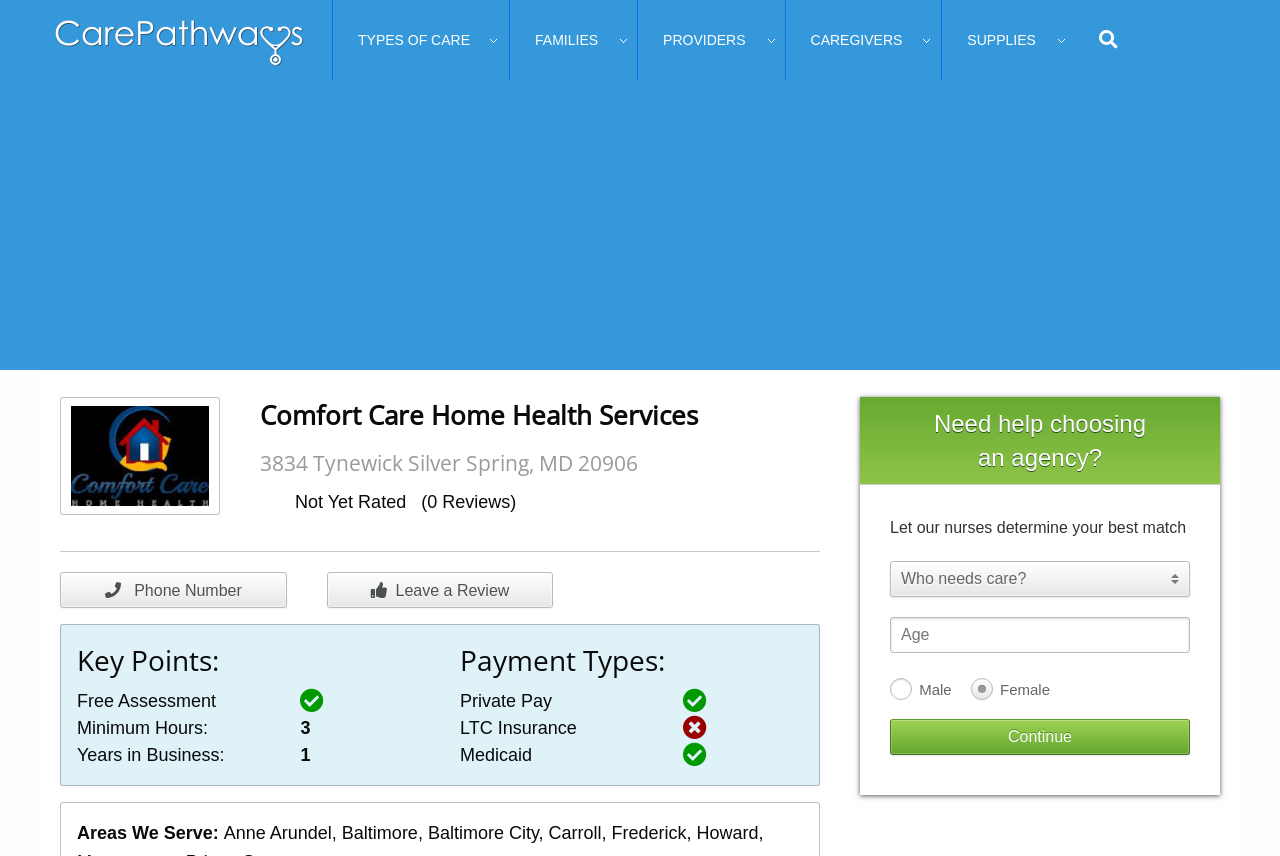Based on the image, give a detailed response to the question: How many radio buttons are there for selecting gender?

I found the radio buttons by looking at the form elements, specifically the radio buttons labeled 'Male' and 'Female', which are located below the 'Let our nurses determine your best match' text.